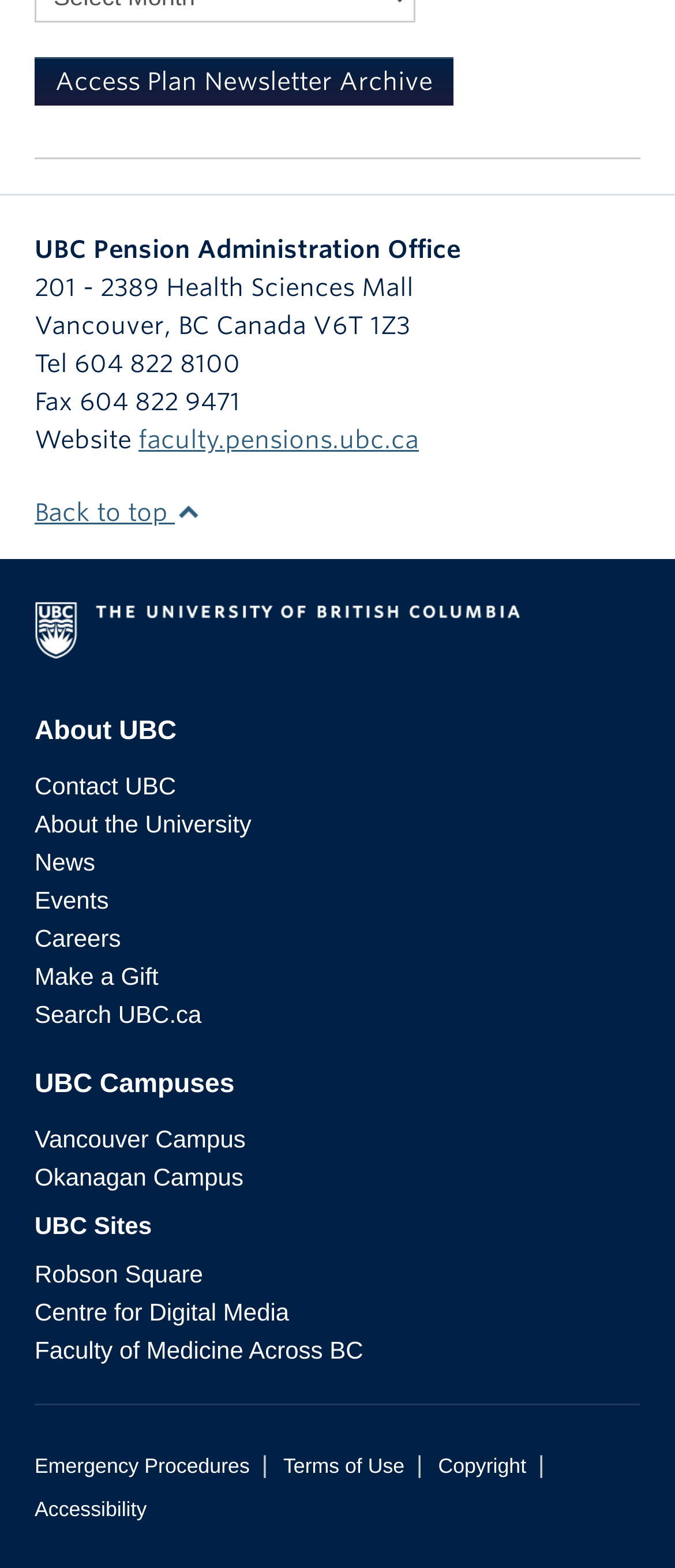Could you please study the image and provide a detailed answer to the question:
What is the name of the university?

I found the answer by looking at the link element with the text 'The University of British Columbia' located at the bottom of the page.